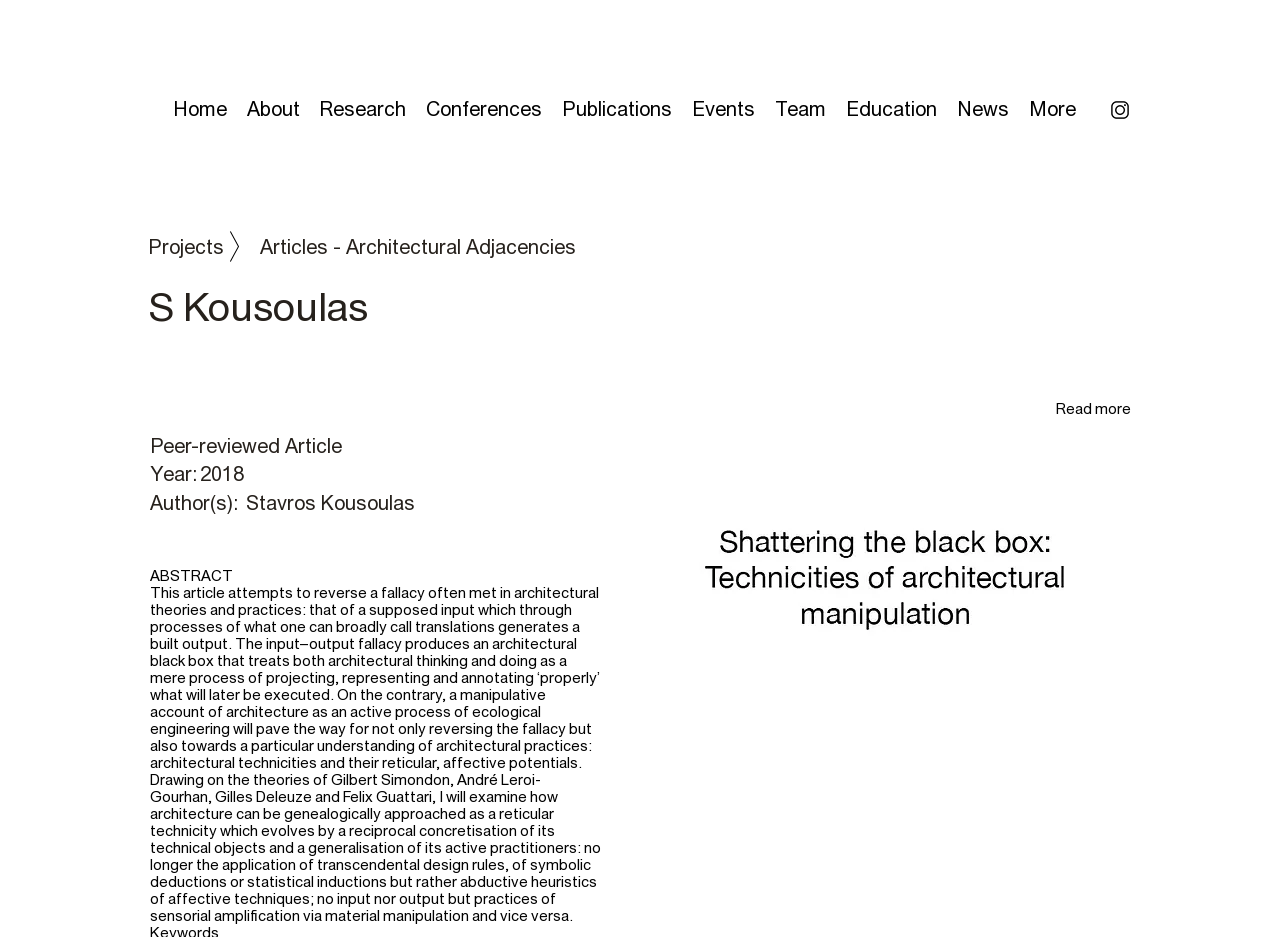What is the image caption?
Provide an in-depth and detailed explanation in response to the question.

I found the image caption by looking at the image element with the text 'S Kousoulas' and the generic element with the text 'Title Kousoulas_1.jpg'. This suggests that the image is of S Kousoulas.